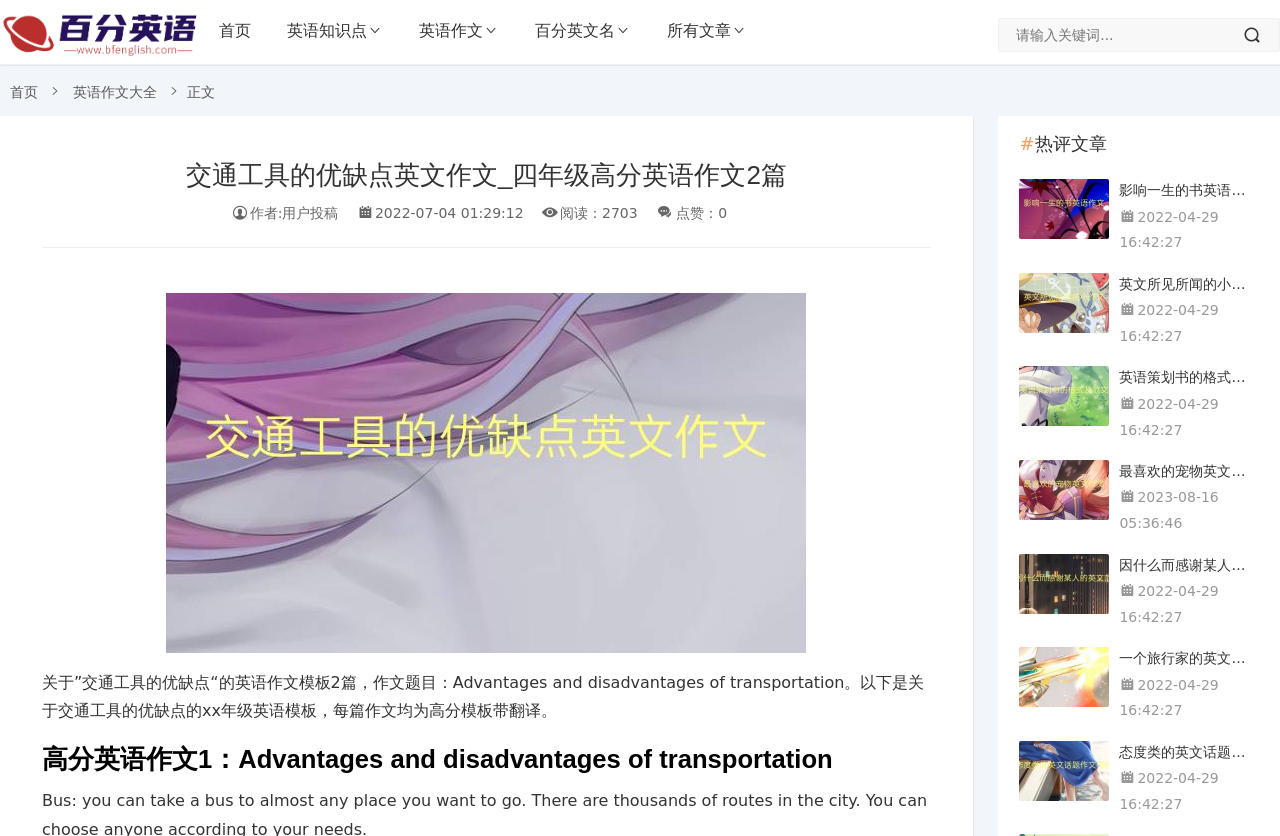How many links are there in the navigation bar?
Refer to the image and answer the question using a single word or phrase.

5